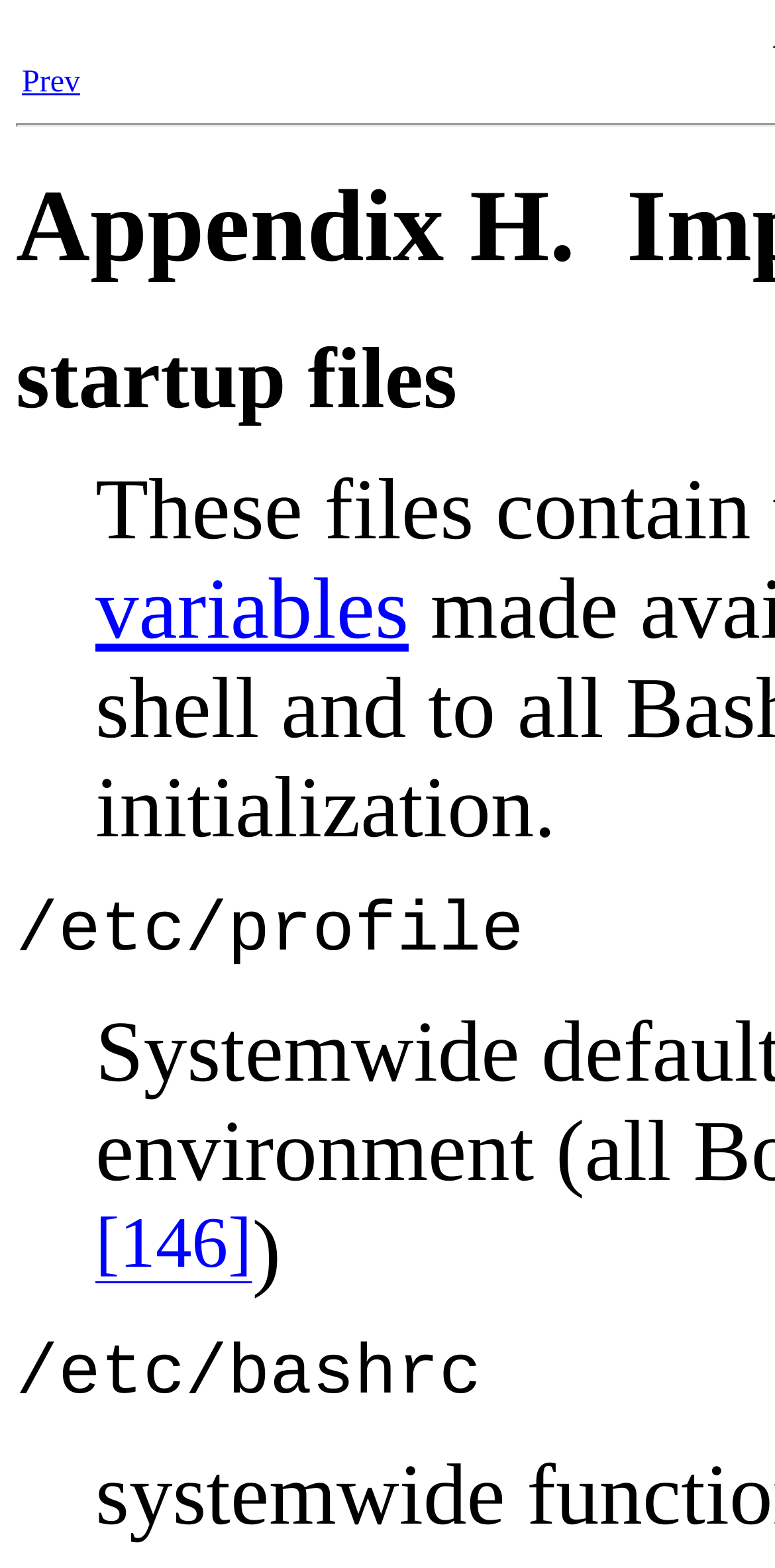Provide a comprehensive description of the webpage.

The webpage appears to be a documentation page, specifically an appendix, titled "Important Files". 

At the top left of the page, there is a grid cell containing a "Prev" link, which is likely a navigation button to go to the previous page. 

Below the navigation button, there is a section with the title "startup files". This section contains a list of important files, including "/etc/profile" and "/etc/bashrc", which are displayed in a vertical arrangement. 

To the right of the "/etc/profile" text, there is a link with a superscript "[146]" and a closing parenthesis. This link is positioned slightly below the "/etc/profile" text. 

The overall structure of the page suggests that it is a reference page, providing information about important files related to system startup.